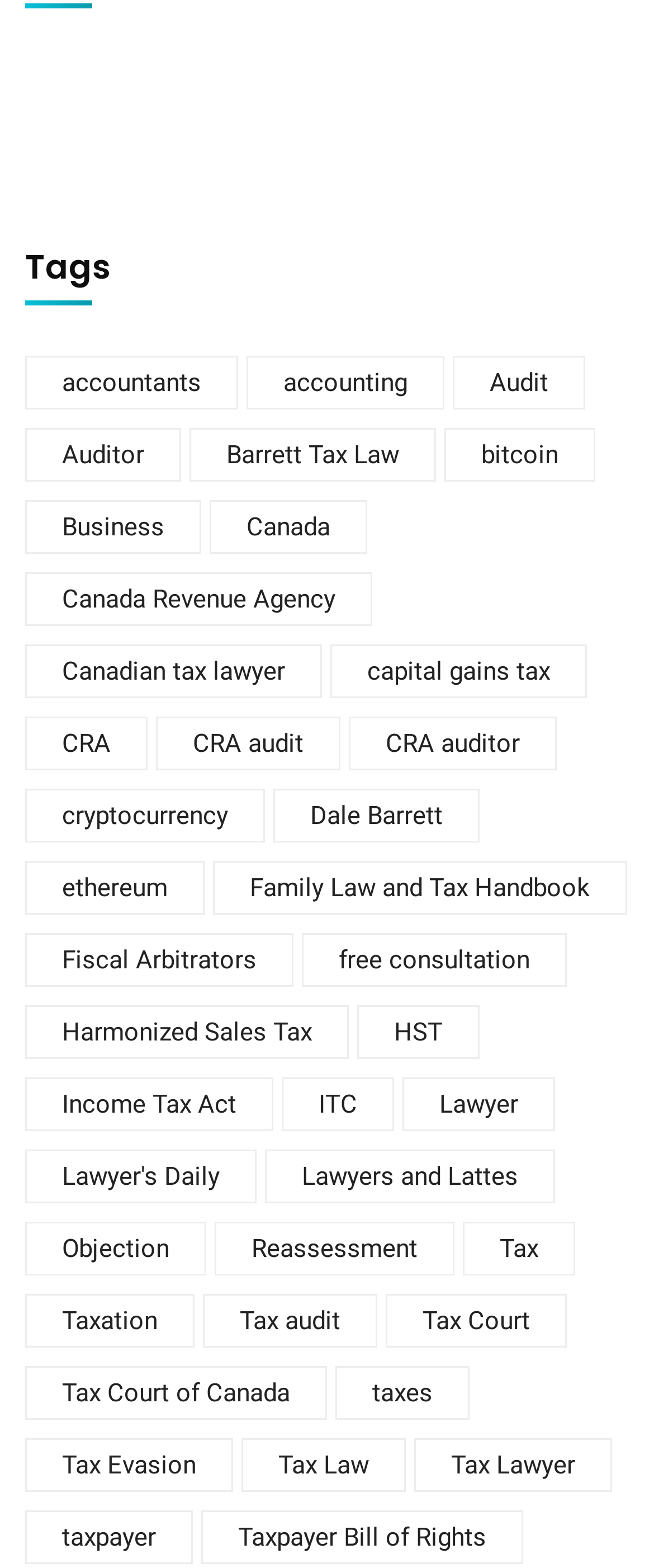Find the bounding box coordinates of the element to click in order to complete this instruction: "Learn about 'Audit' services". The bounding box coordinates must be four float numbers between 0 and 1, denoted as [left, top, right, bottom].

[0.692, 0.227, 0.895, 0.261]